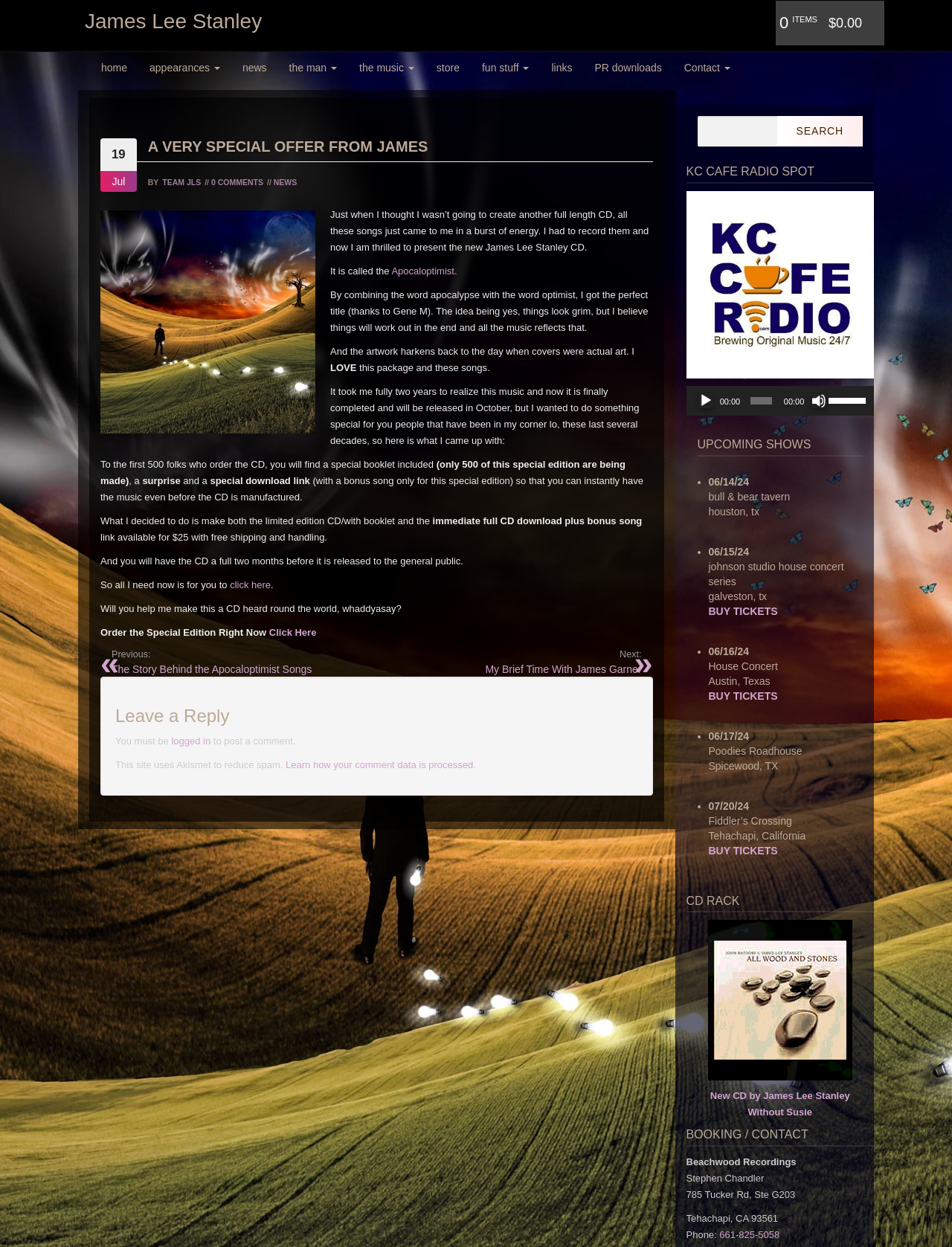Highlight the bounding box coordinates of the region I should click on to meet the following instruction: "order the special edition".

[0.283, 0.503, 0.332, 0.512]